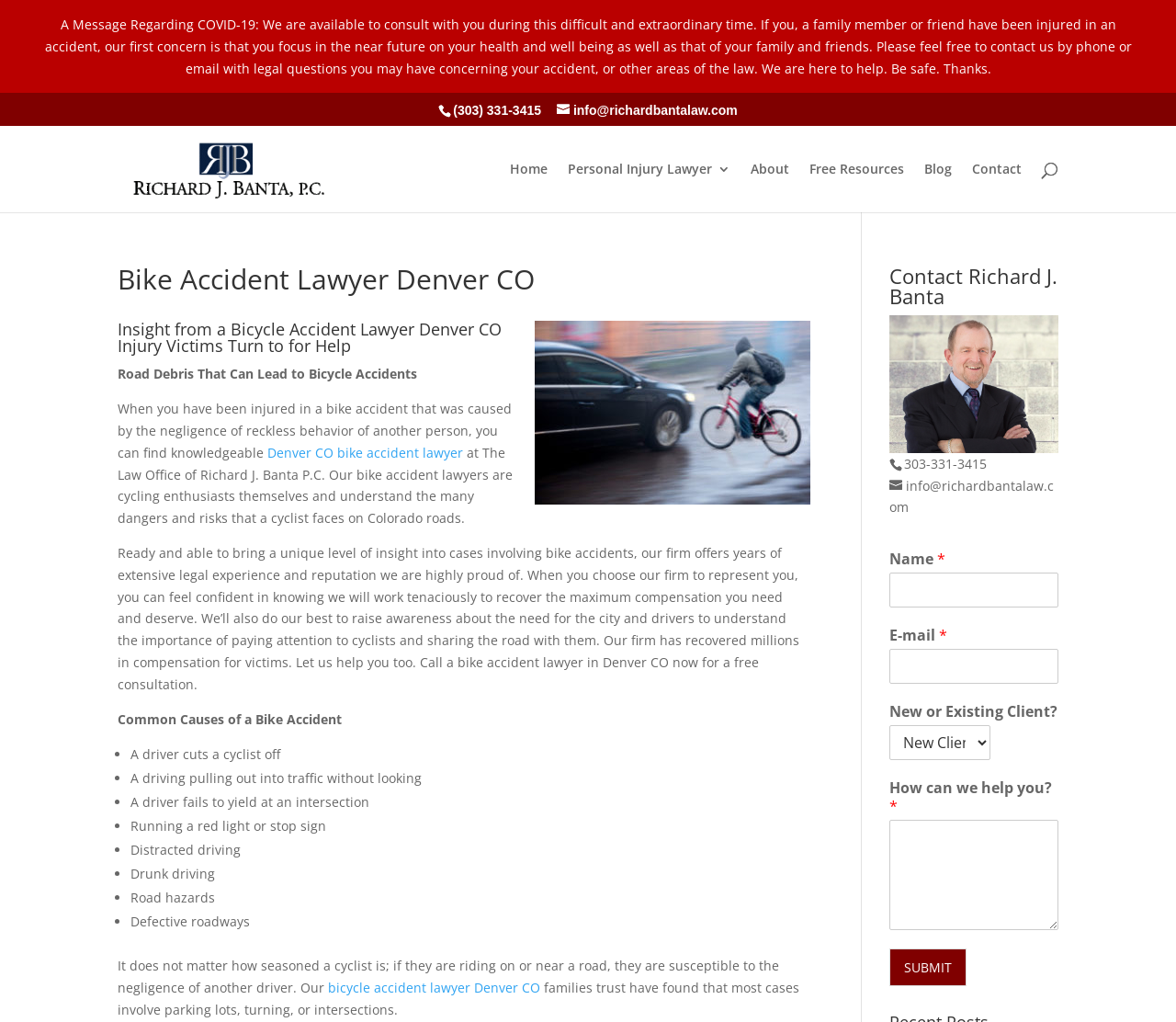What is the email address to contact the law office?
Refer to the screenshot and answer in one word or phrase.

info@richardbantalaw.com